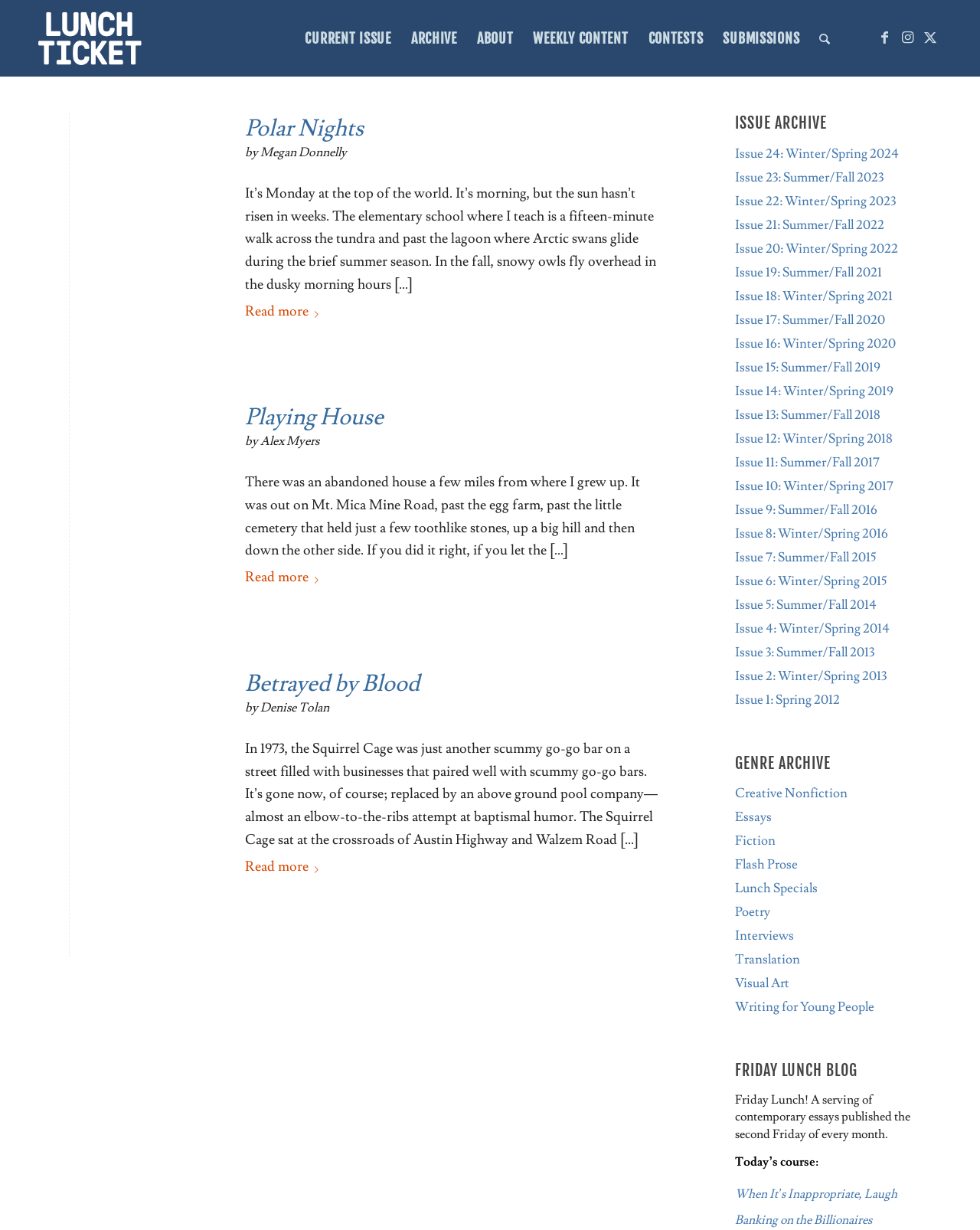Identify the bounding box coordinates of the element that should be clicked to fulfill this task: "Read more about Polar Nights". The coordinates should be provided as four float numbers between 0 and 1, i.e., [left, top, right, bottom].

[0.25, 0.244, 0.331, 0.265]